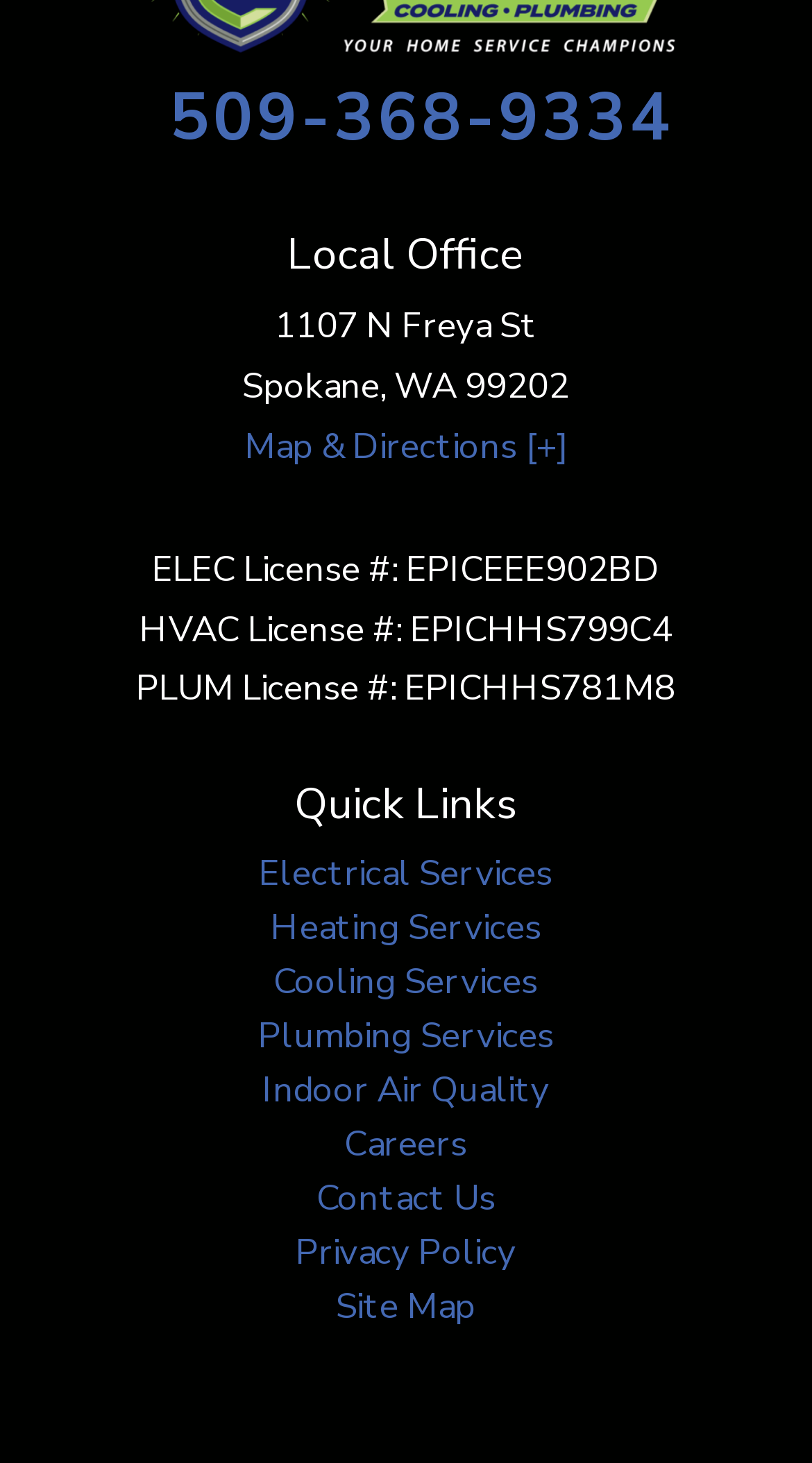Determine the bounding box coordinates of the clickable element to complete this instruction: "Contact us". Provide the coordinates in the format of four float numbers between 0 and 1, [left, top, right, bottom].

[0.39, 0.803, 0.61, 0.836]